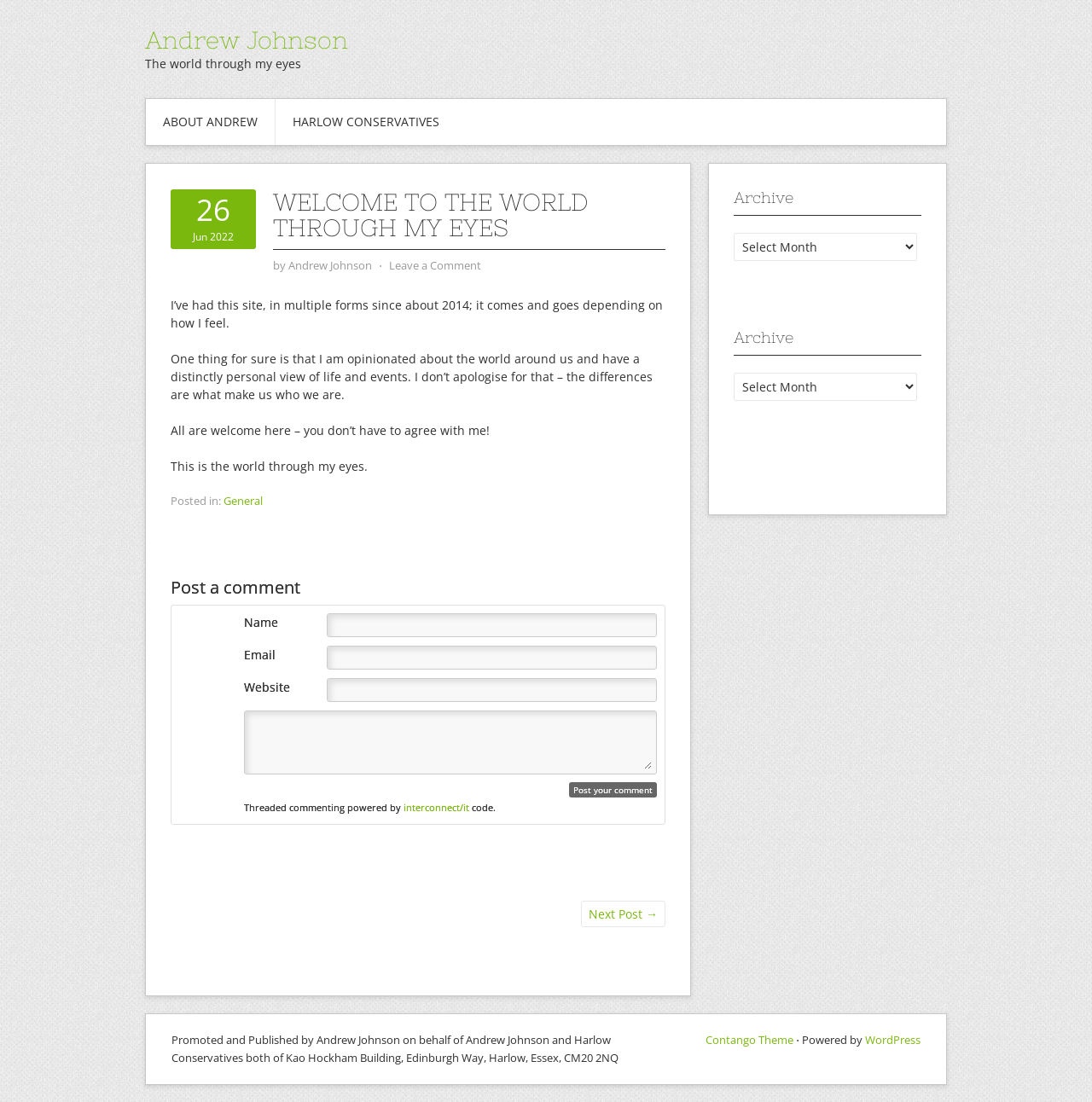Determine the bounding box coordinates of the region I should click to achieve the following instruction: "Click on the 'Next Post →' link". Ensure the bounding box coordinates are four float numbers between 0 and 1, i.e., [left, top, right, bottom].

[0.532, 0.817, 0.609, 0.841]